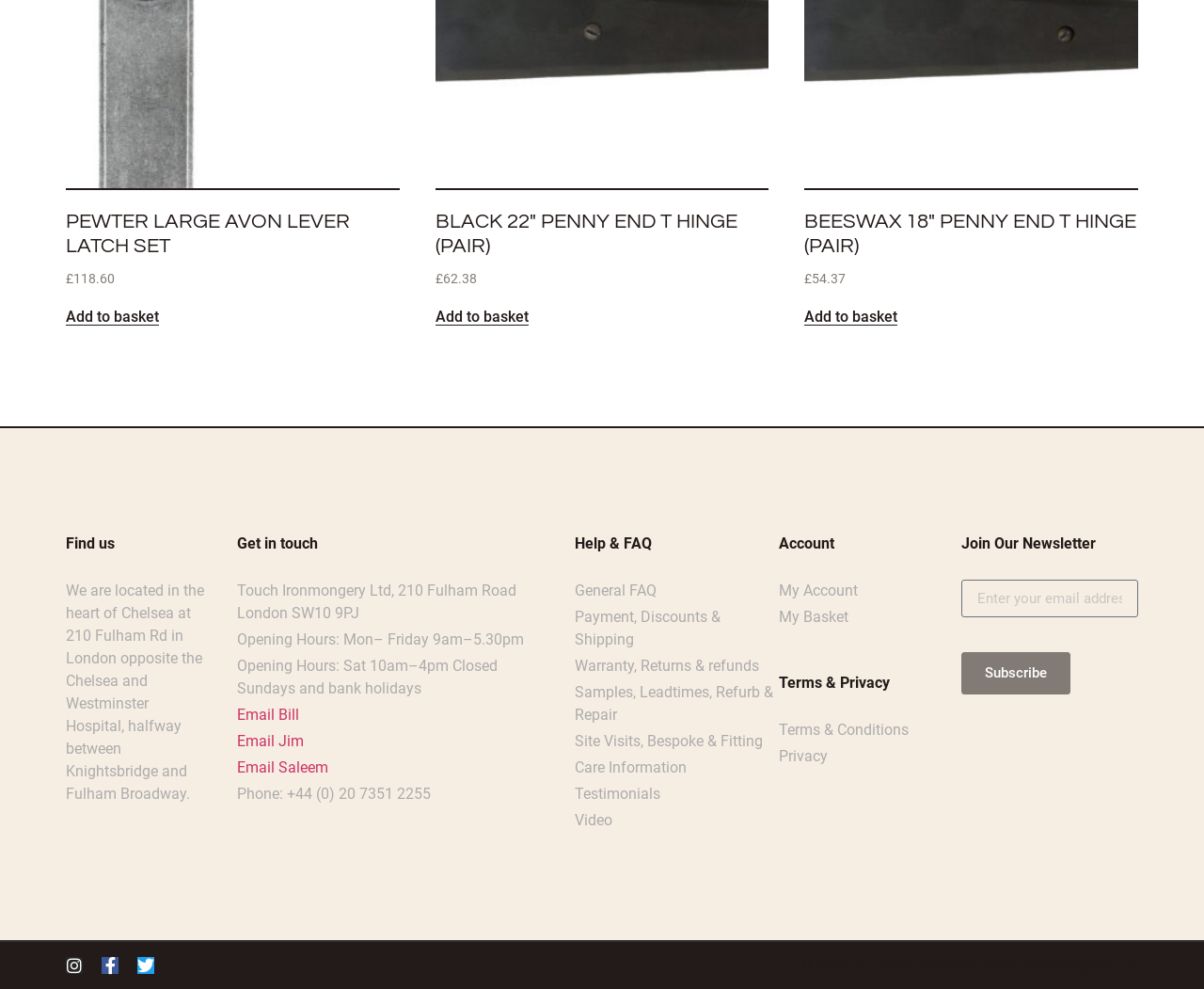What are the opening hours on Saturdays?
Observe the image and answer the question with a one-word or short phrase response.

10am–4pm